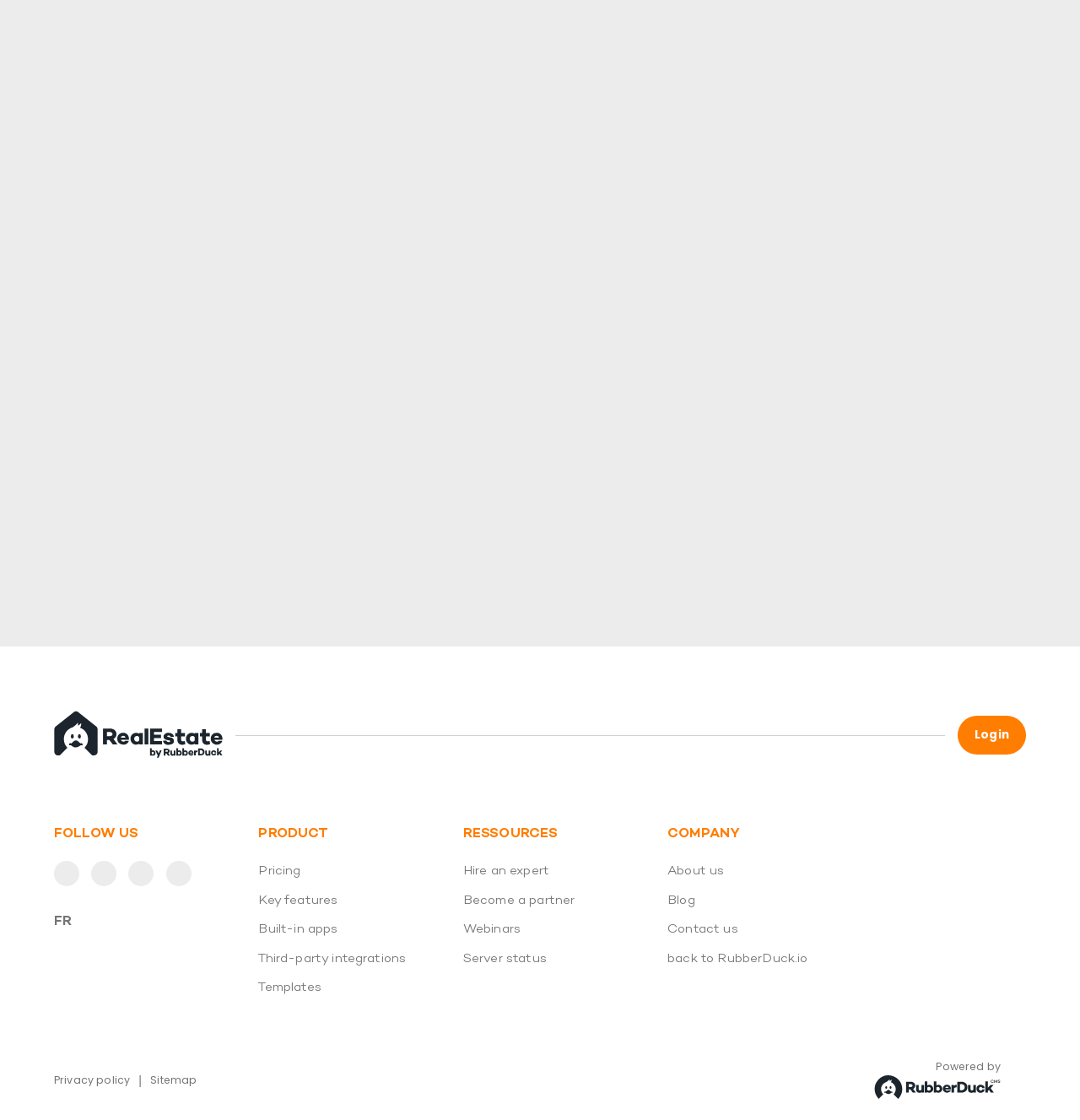Highlight the bounding box coordinates of the element you need to click to perform the following instruction: "Login to your account."

[0.887, 0.639, 0.95, 0.674]